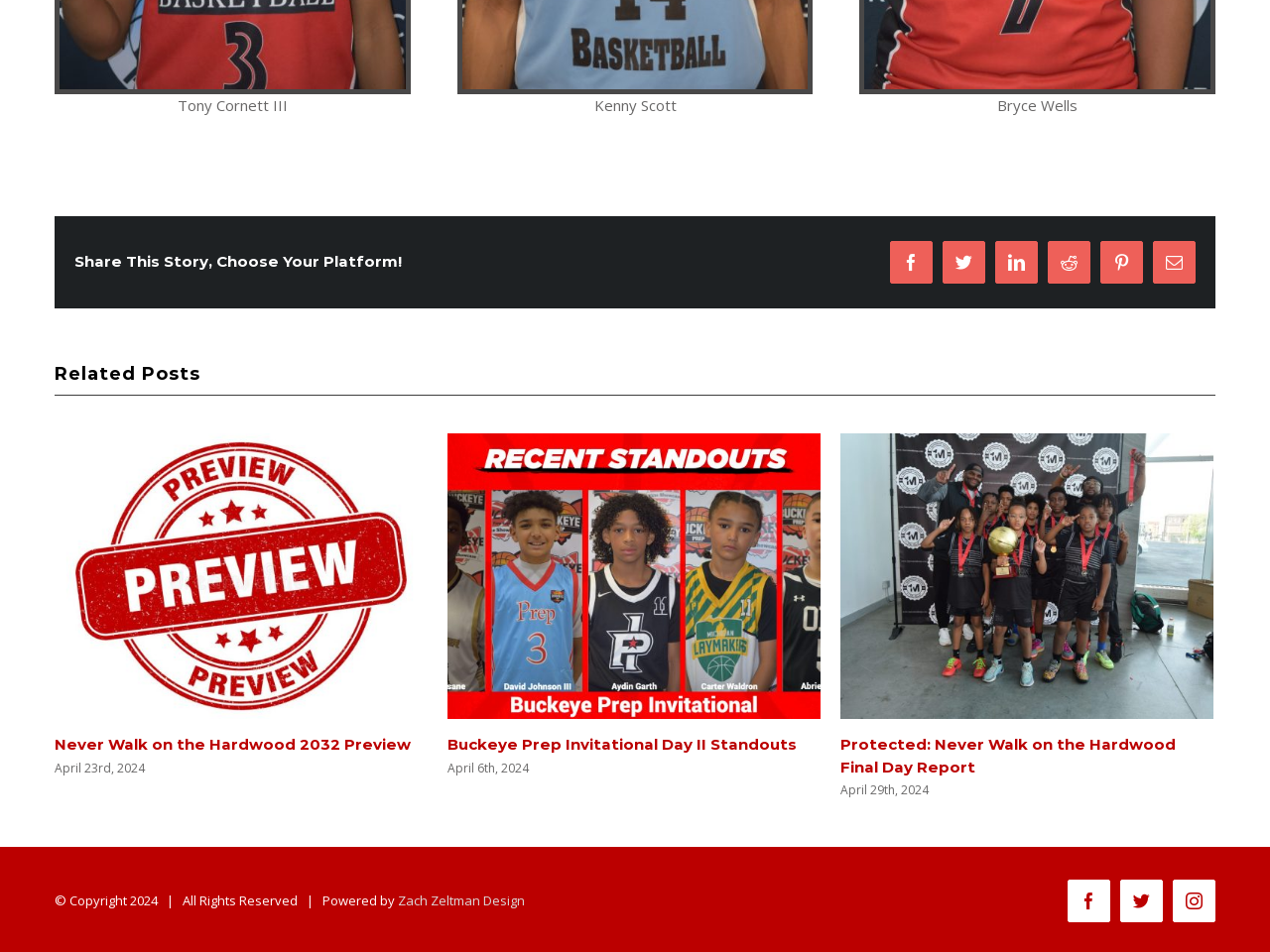What is the name of the first person listed?
Based on the screenshot, give a detailed explanation to answer the question.

The first person listed is Tony Cornett III, which is indicated by the StaticText element with the text 'Tony Cornett III' at the top of the webpage.